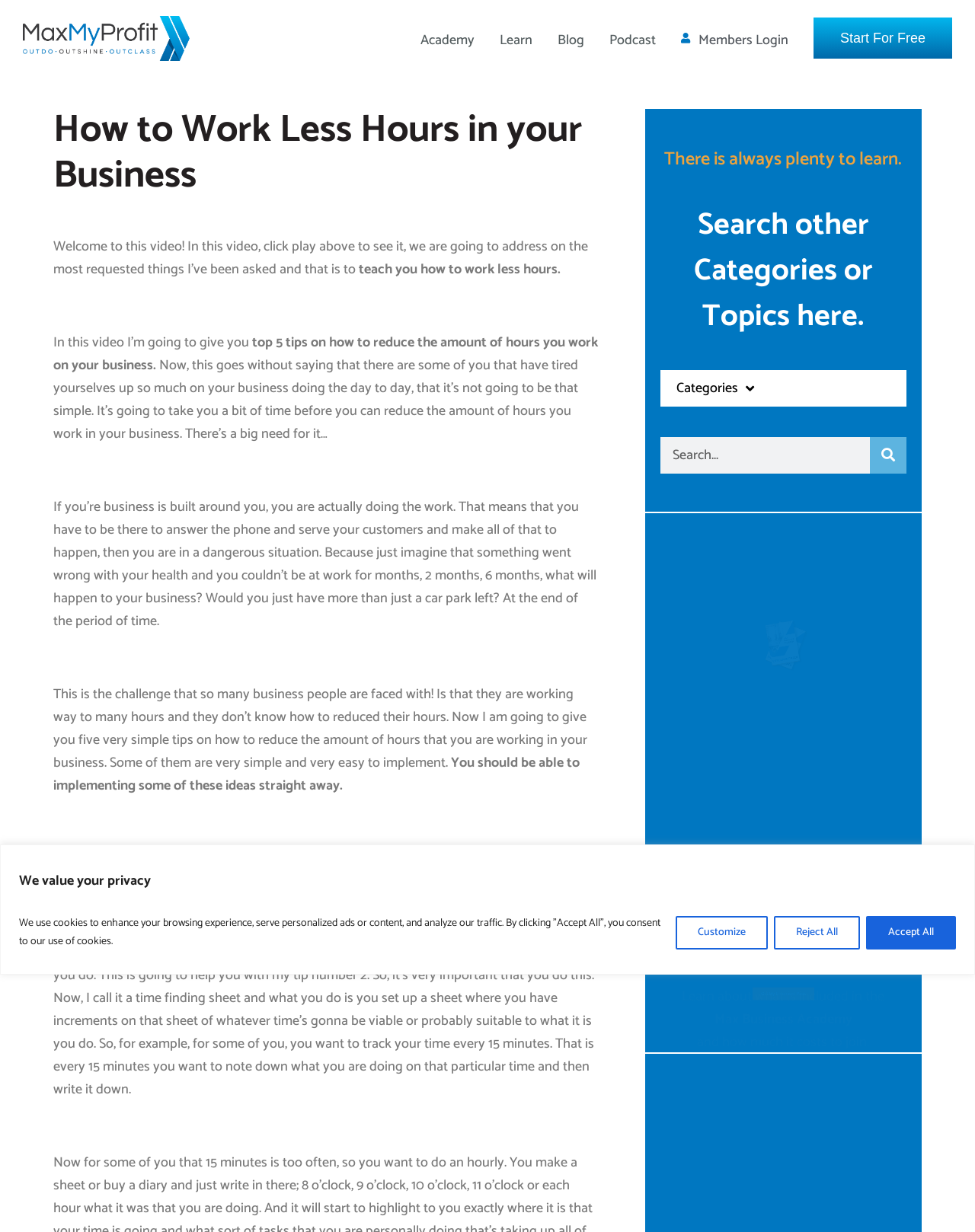Please give a one-word or short phrase response to the following question: 
What is the purpose of the 'time finding sheet'?

Track time on individual tasks